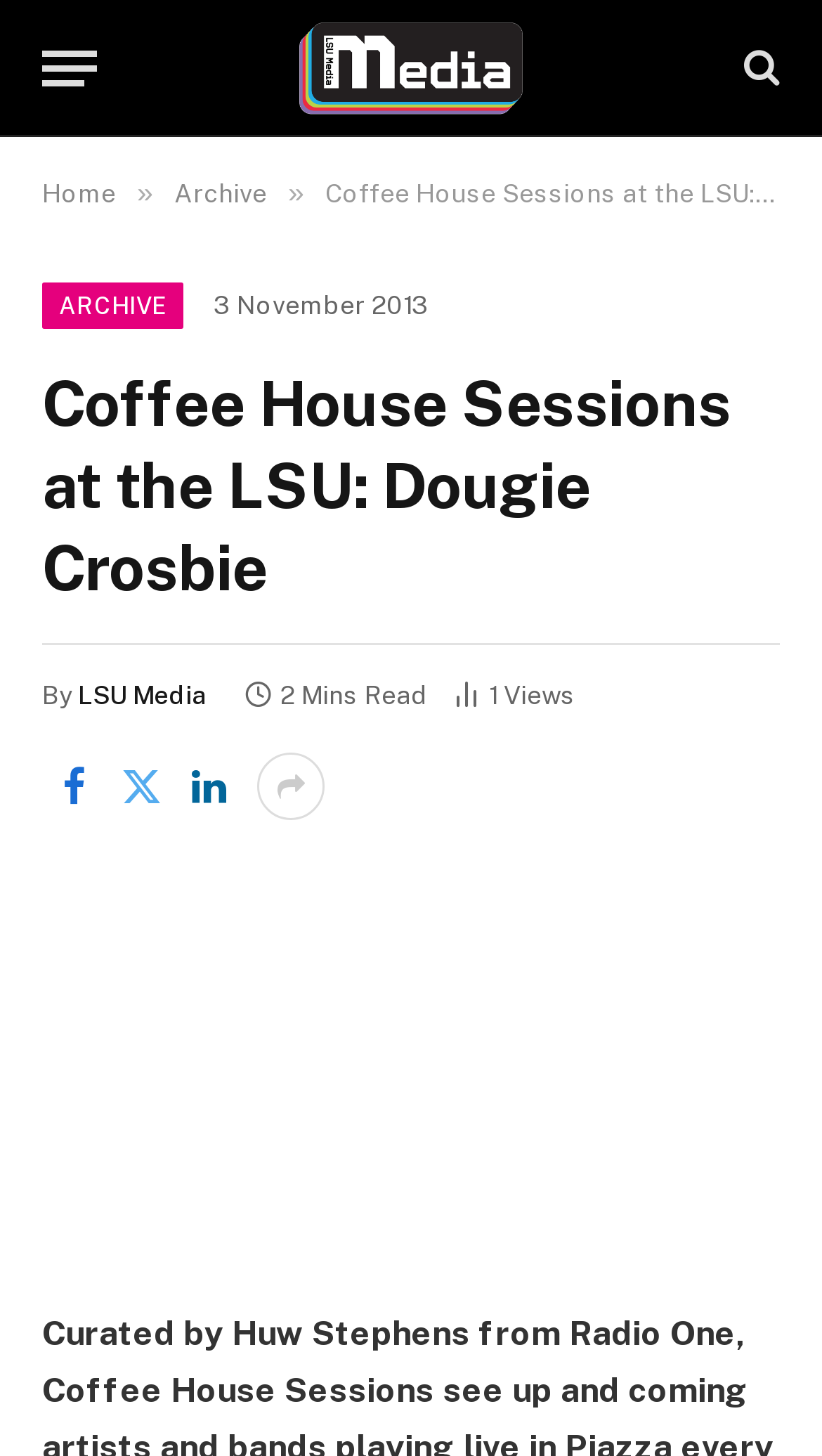What is the date of the article?
By examining the image, provide a one-word or phrase answer.

3 November 2013